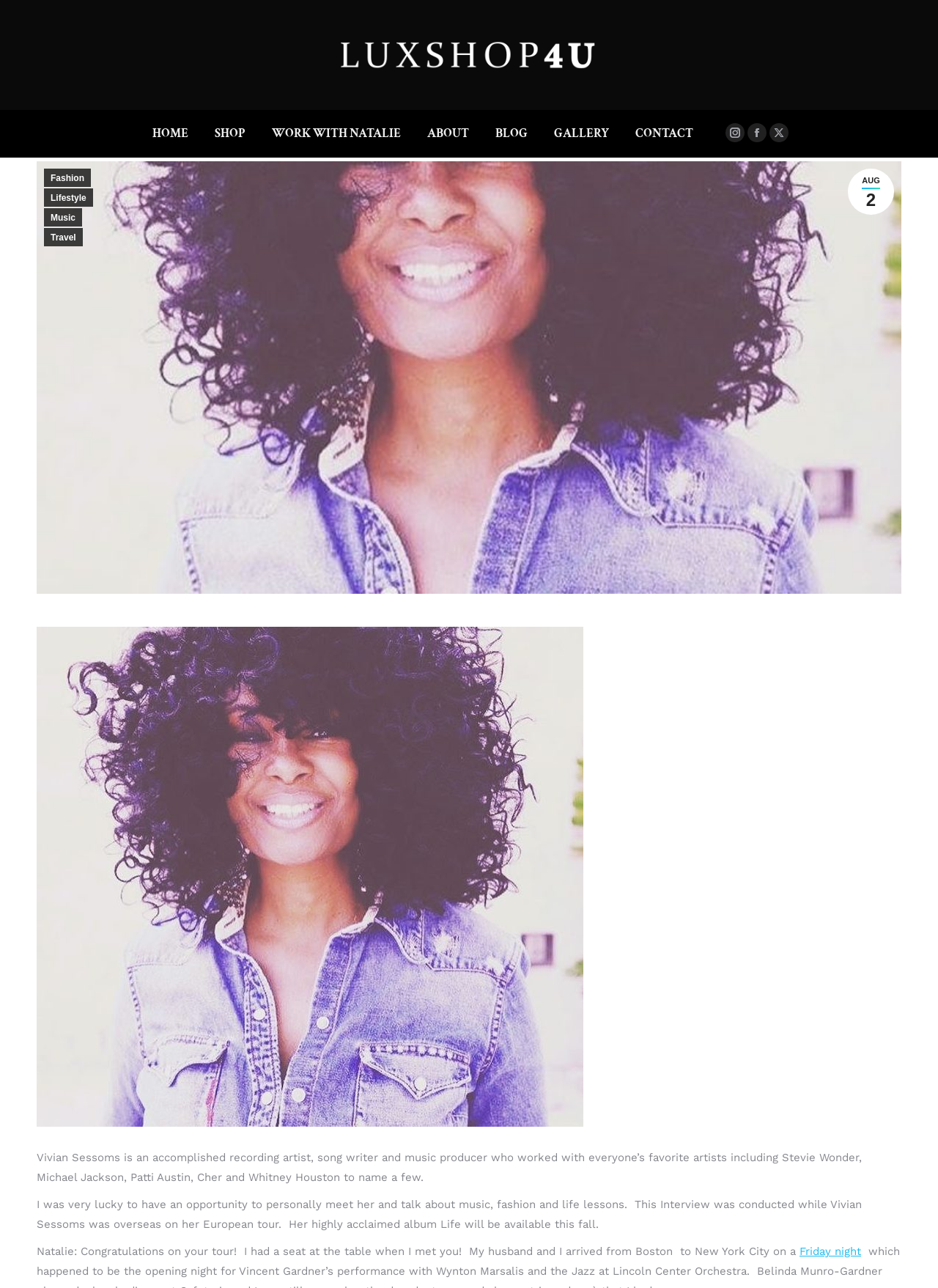Describe in detail what you see on the webpage.

The webpage is about Vivian Sessoms, a renowned recording artist, songwriter, and music producer who has worked with famous artists like Stevie Wonder, Michael Jackson, and Whitney Houston. At the top left of the page, there is a logo of LuxShop4u, which is also a clickable link. Below the logo, there is a navigation menu with links to HOME, SHOP, WORK WITH NATALIE, ABOUT, BLOG, GALLERY, and CONTACT.

On the right side of the navigation menu, there are social media links to Instagram, Facebook, and X. Below these links, there is a section with links to specific dates and categories like Fashion, Lifestyle, Music, and Travel.

The main content of the page is an interview with Vivian Sessoms, which is divided into three paragraphs. The first paragraph introduces Vivian Sessoms and her accomplishments. The second paragraph describes the opportunity to meet her and discuss music, fashion, and life lessons. The third paragraph is a quote from Natalie, congratulating Vivian Sessoms on her tour and describing their meeting.

There is a large background image that spans the entire width of the page, and a smaller image at the bottom right corner of the page, which is a "Go to Top" button.